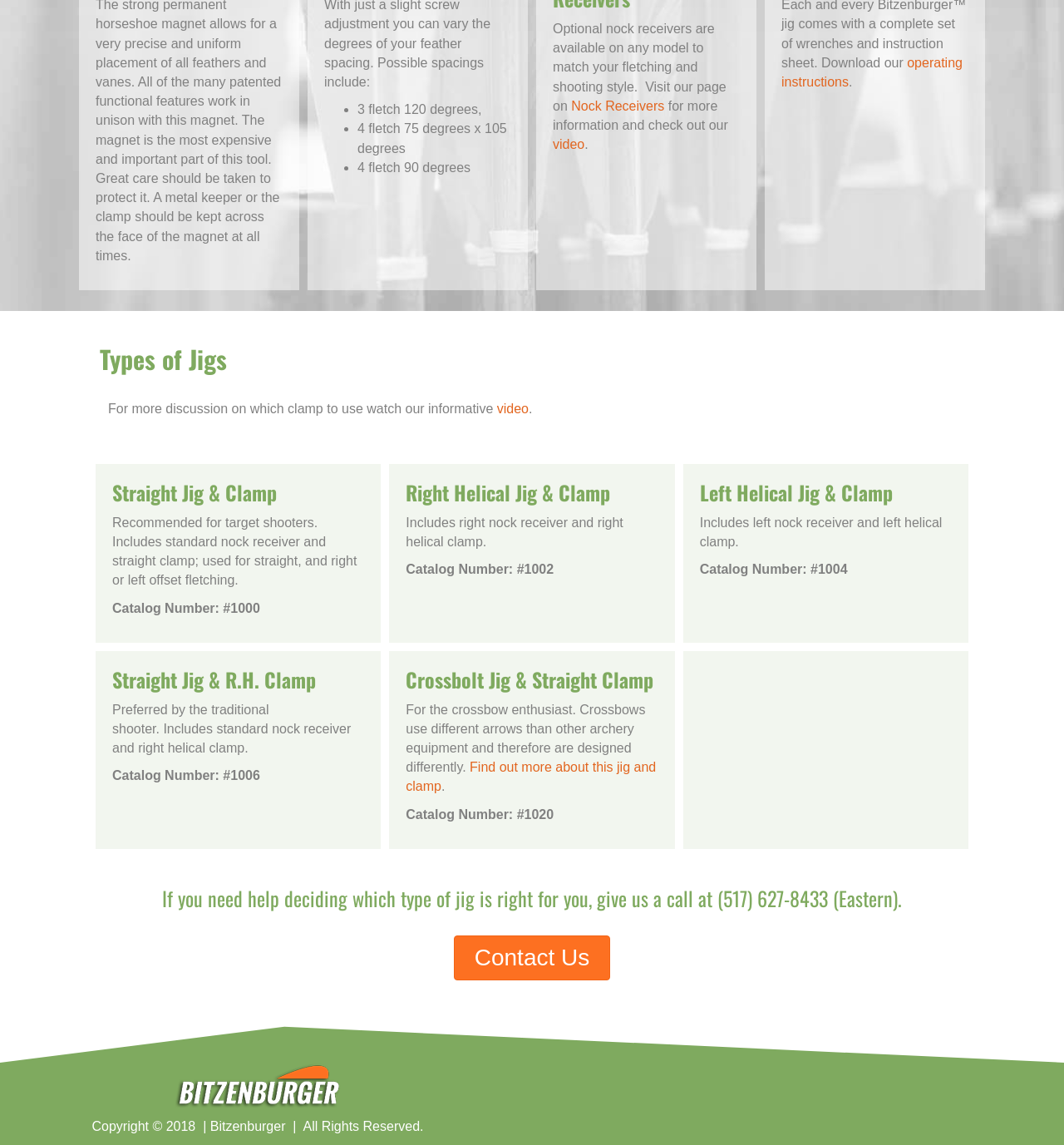Please respond in a single word or phrase: 
What is the phone number to call for help deciding which type of jig is right for you?

(517) 627-8433